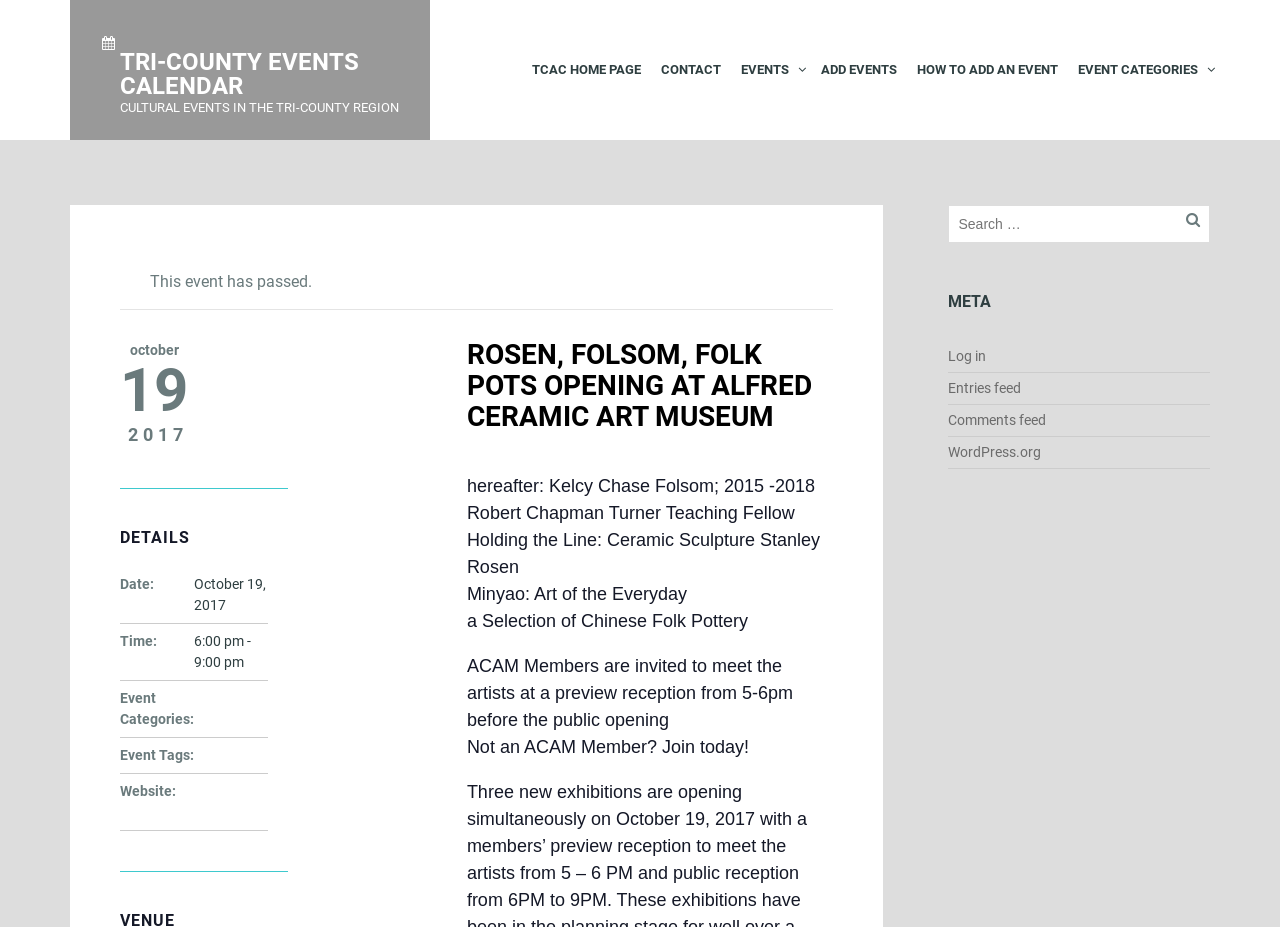Use a single word or phrase to answer the question: What is the date of the event?

October 19, 2017